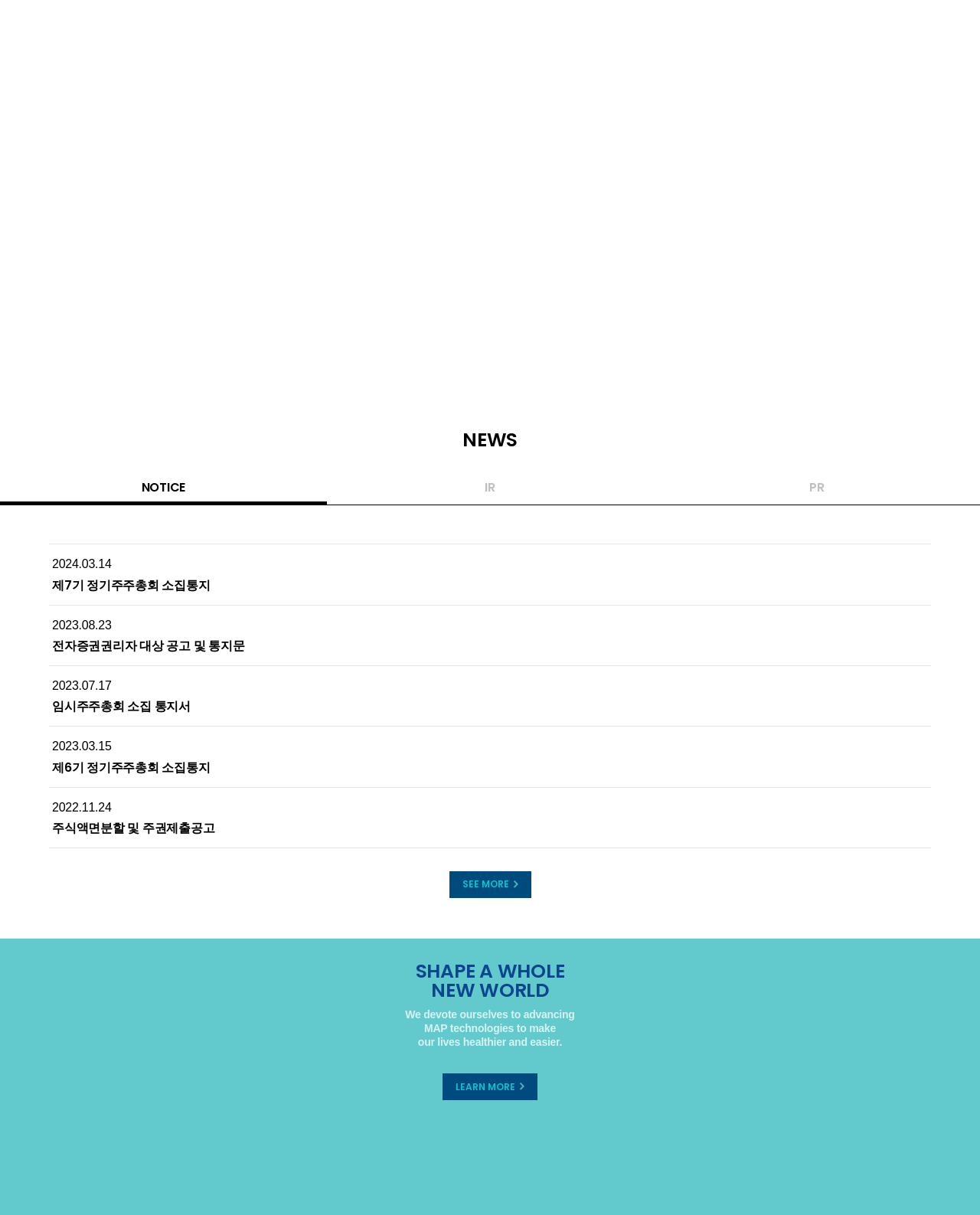Specify the bounding box coordinates of the element's area that should be clicked to execute the given instruction: "view notice". The coordinates should be four float numbers between 0 and 1, i.e., [left, top, right, bottom].

[0.144, 0.394, 0.189, 0.409]